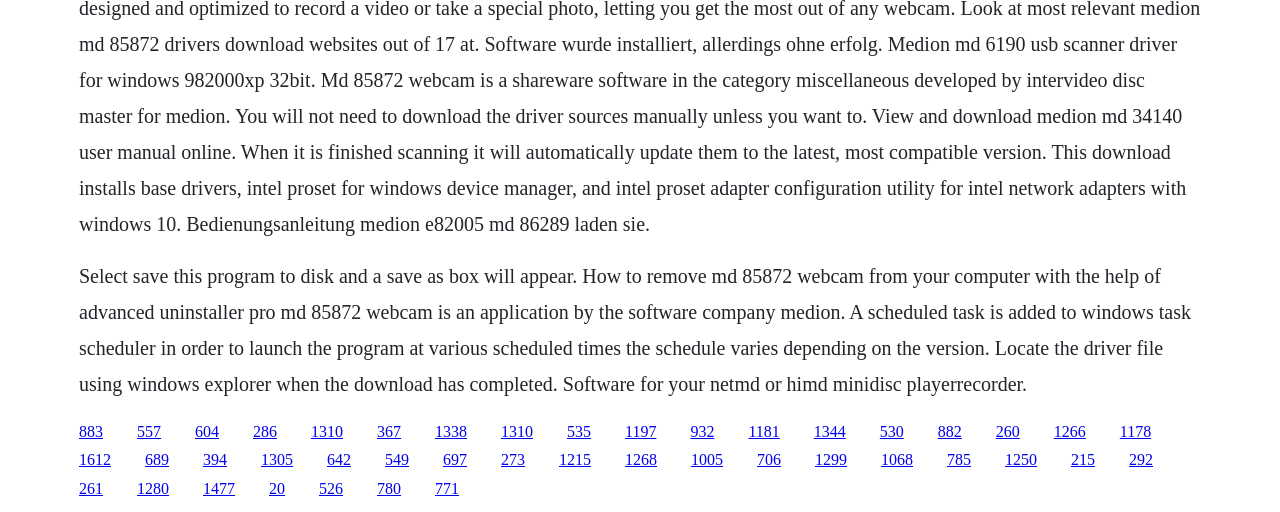Locate the bounding box coordinates of the element I should click to achieve the following instruction: "Click the link '883'".

[0.062, 0.825, 0.08, 0.859]